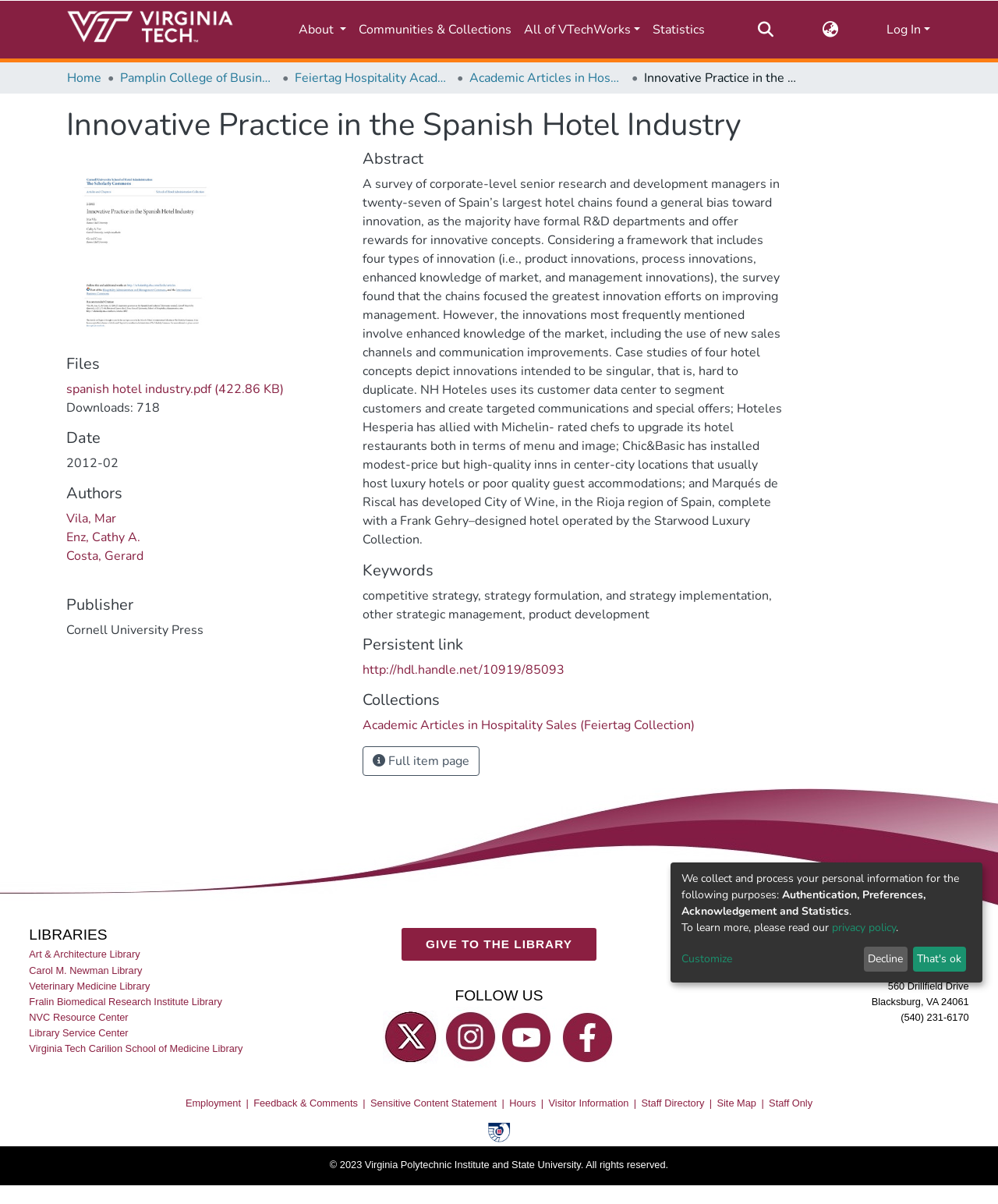How many downloads does the file 'spanish hotel industry.pdf' have?
Provide a detailed and well-explained answer to the question.

The question asks for the number of downloads of a specific file. By looking at the main content area, we can see that there is a file named 'spanish hotel industry.pdf' with a download count of 718. Therefore, the answer is '718'.